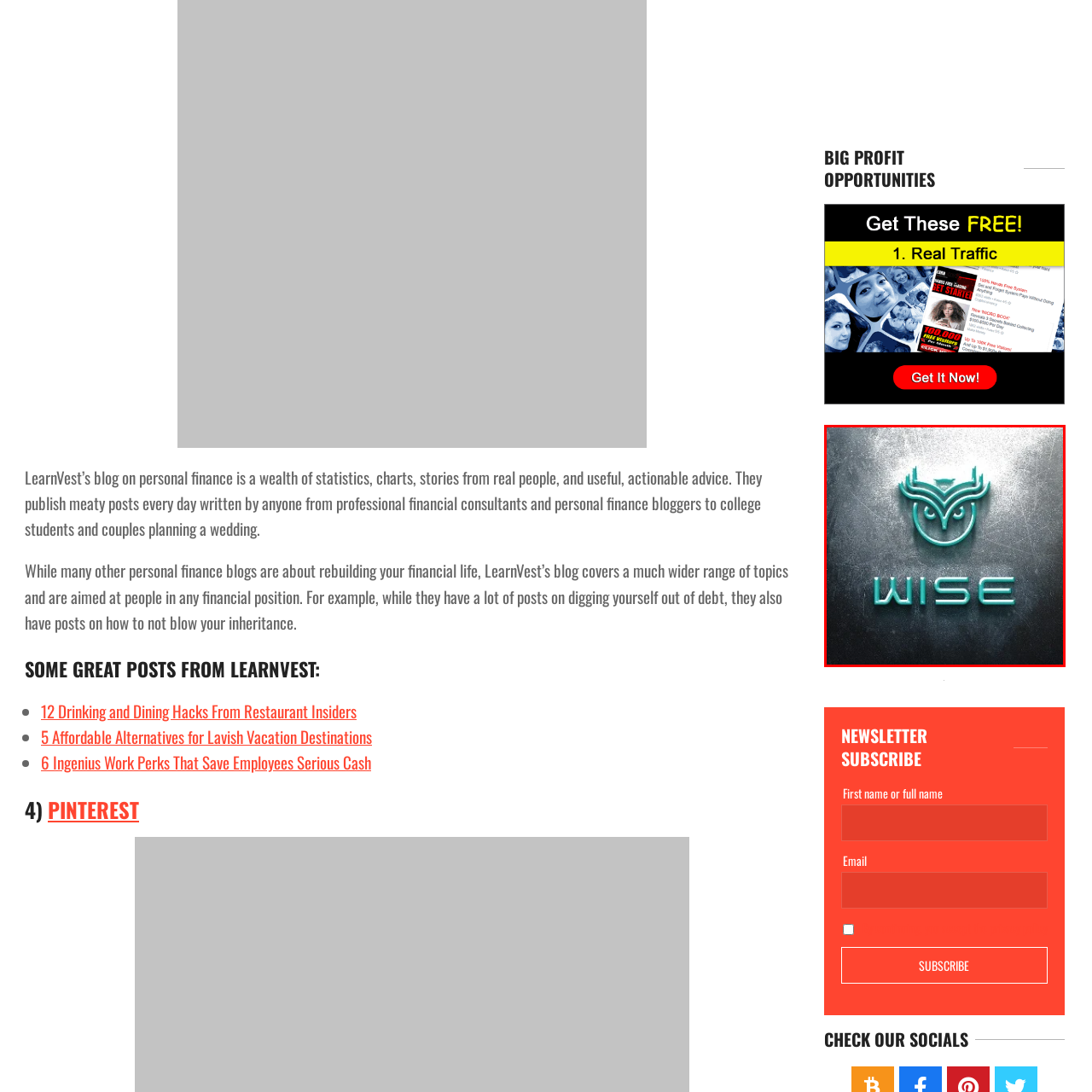What is the background of the logo?
Focus on the image highlighted by the red bounding box and deliver a thorough explanation based on what you see.

The caption describes the background of the logo as a textured metallic background, which suggests a modern and sophisticated design.